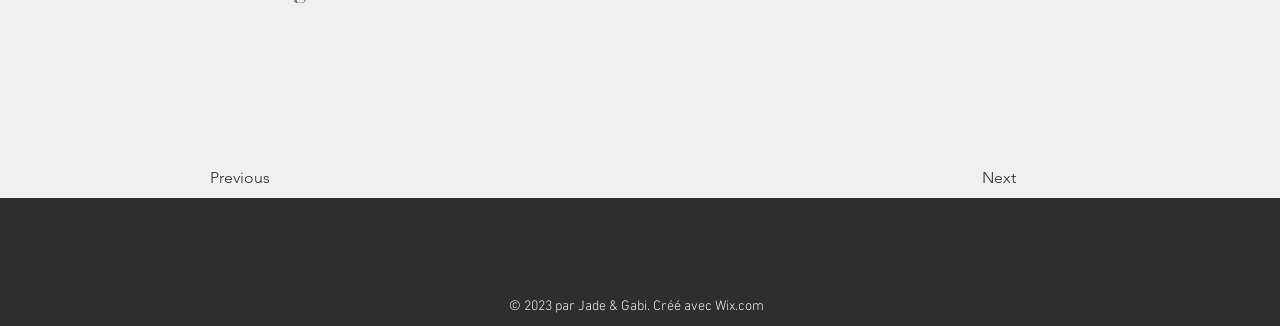Respond to the question below with a single word or phrase:
What is the purpose of the two buttons at the top?

Navigate